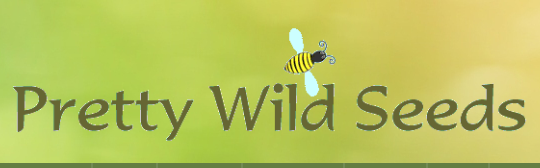What type of seeds does the company provide?
Based on the screenshot, provide a one-word or short-phrase response.

Wildflowers and plants